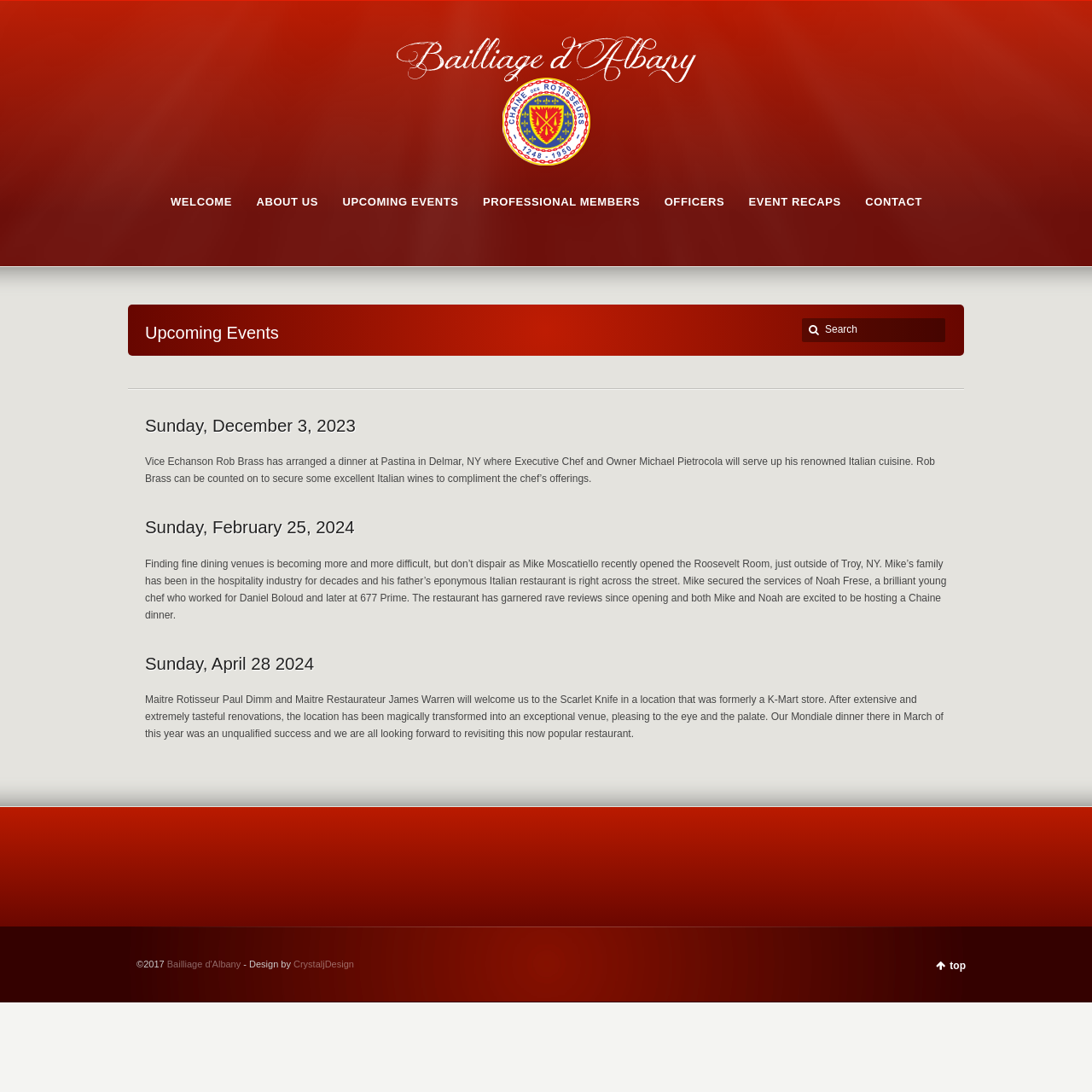Identify the bounding box coordinates for the element that needs to be clicked to fulfill this instruction: "Go to the top of the page". Provide the coordinates in the format of four float numbers between 0 and 1: [left, top, right, bottom].

[0.857, 0.875, 0.884, 0.893]